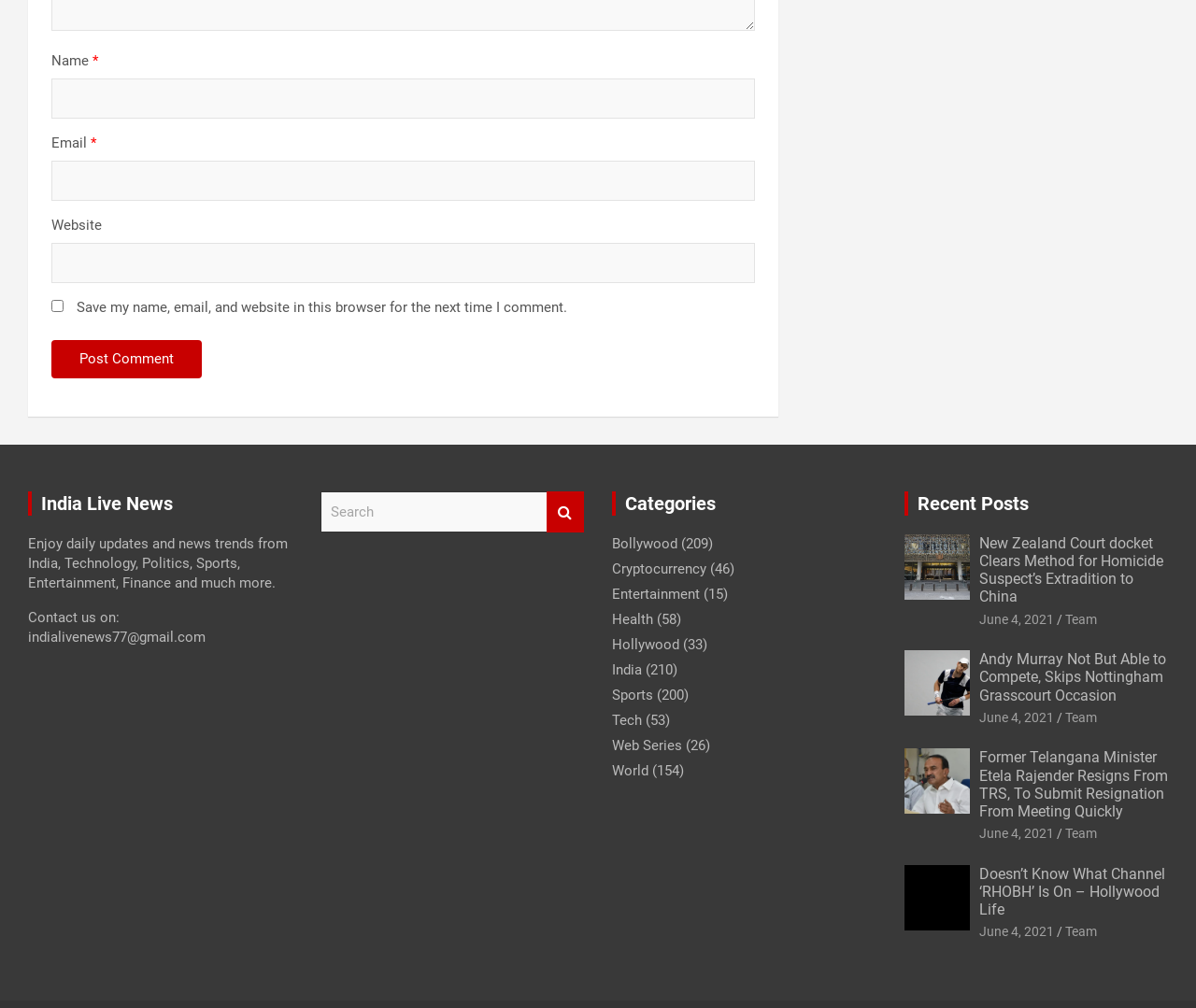Determine the bounding box coordinates of the clickable region to follow the instruction: "Contact us".

[0.023, 0.624, 0.172, 0.64]